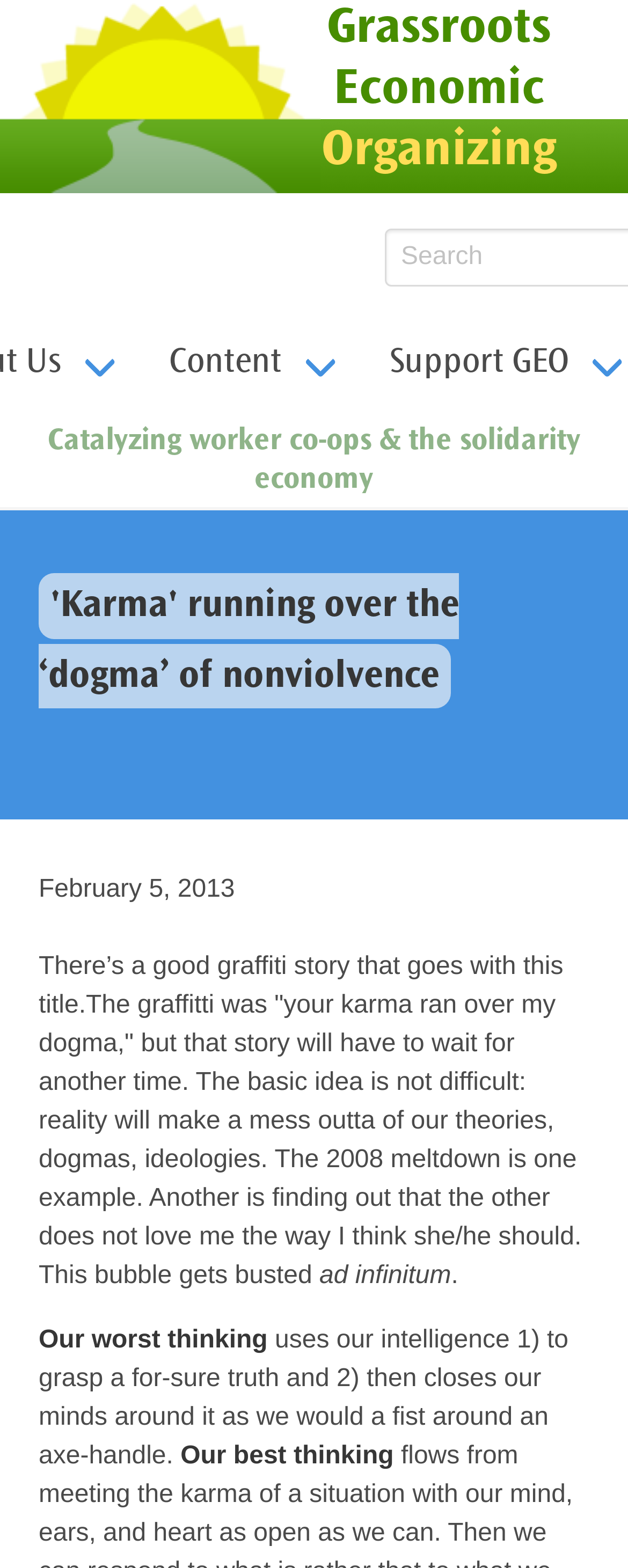Please provide a brief answer to the following inquiry using a single word or phrase:
What is the date of the article?

February 5, 2013